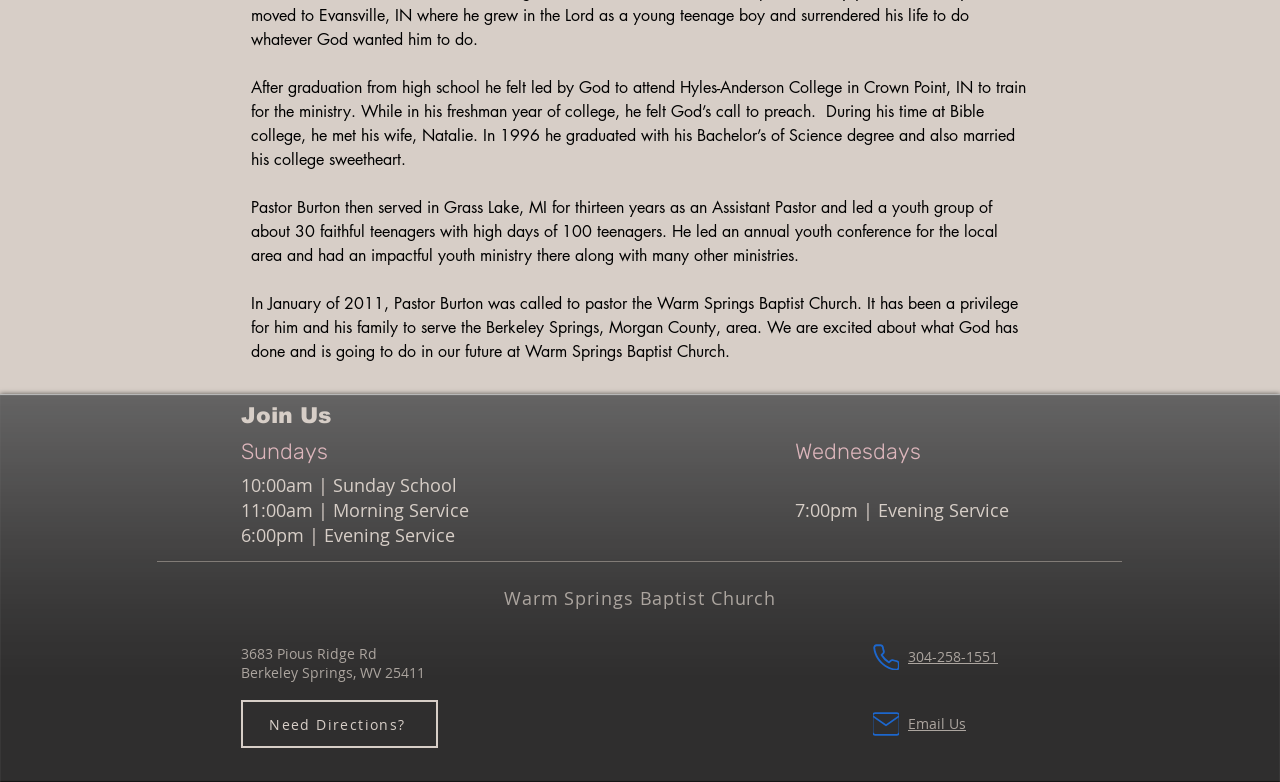What time is the Sunday School?
Give a comprehensive and detailed explanation for the question.

I found the time of the Sunday School by looking at the StaticText element with the text '10:00am | Sunday School' which is located at [0.188, 0.605, 0.357, 0.636]. This suggests that the Sunday School is at 10:00am.